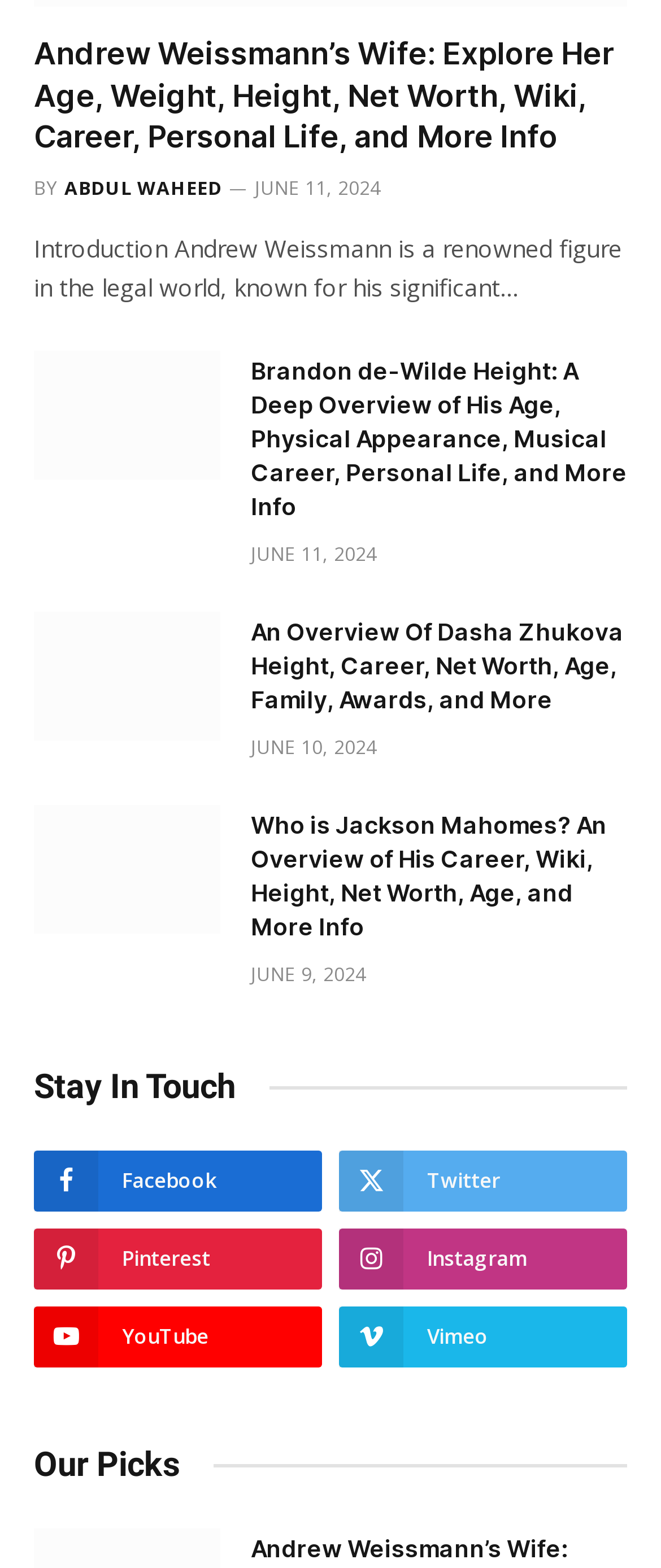Find the bounding box coordinates for the area you need to click to carry out the instruction: "Read about Dasha Zhukova's height". The coordinates should be four float numbers between 0 and 1, indicated as [left, top, right, bottom].

[0.379, 0.393, 0.949, 0.458]